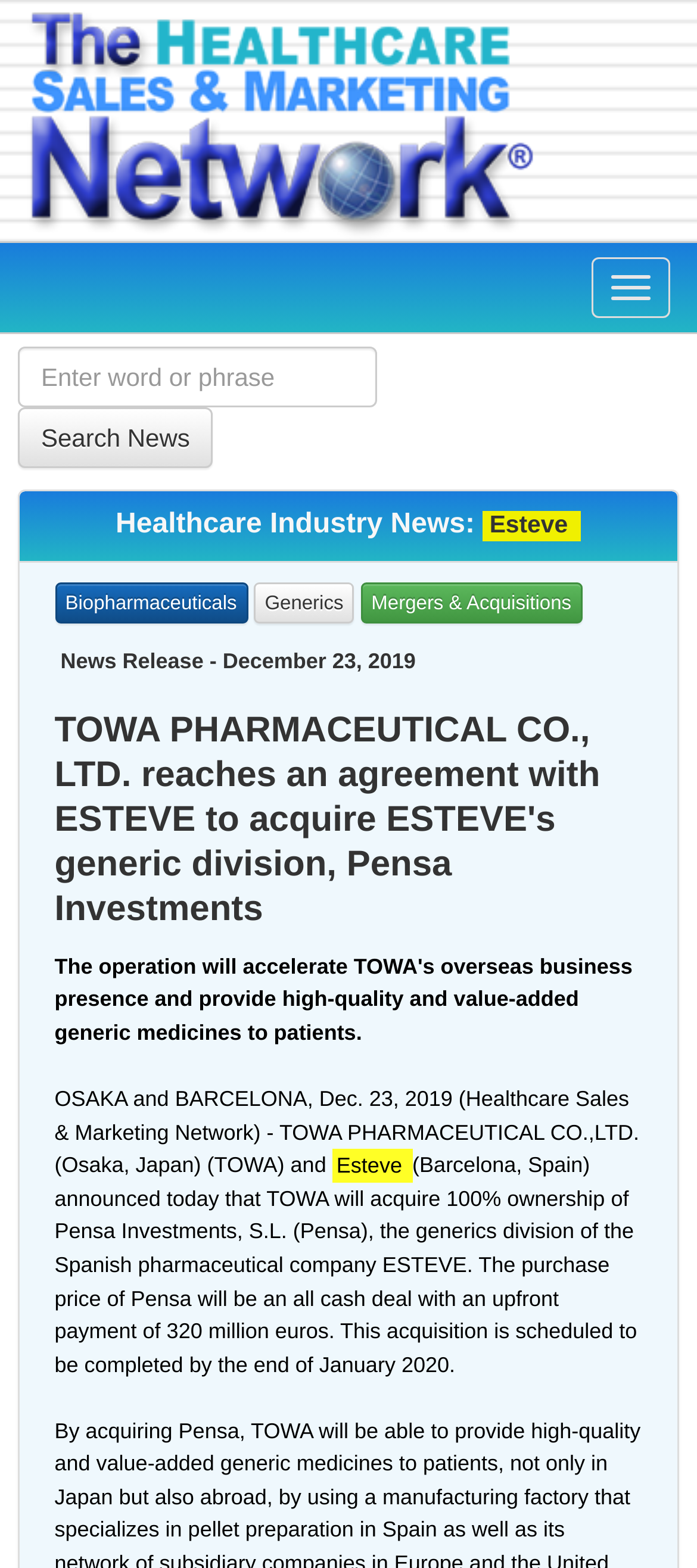Can you identify and provide the main heading of the webpage?

TOWA PHARMACEUTICAL CO., LTD. reaches an agreement with ESTEVE to acquire ESTEVE's generic division, Pensa Investments